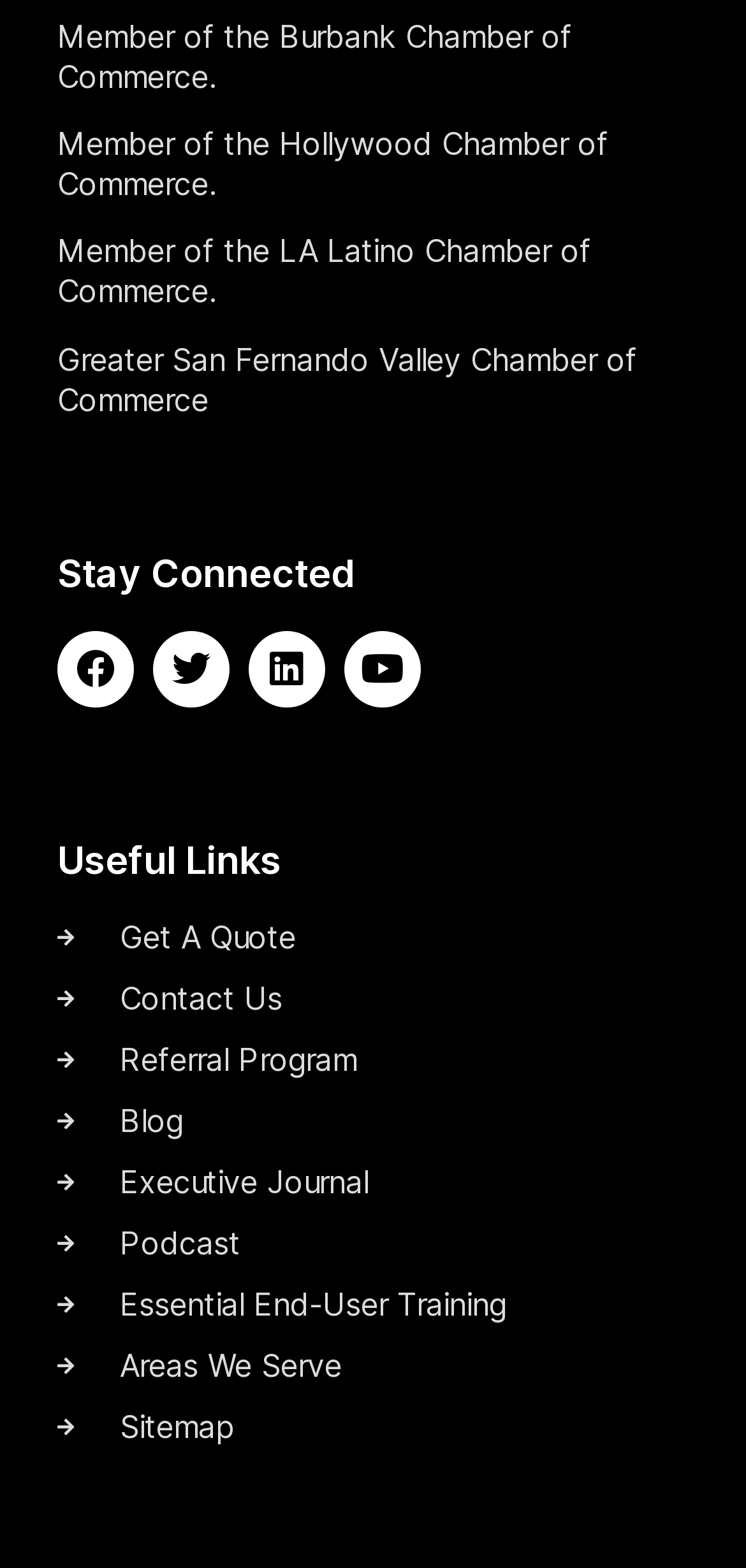Please specify the coordinates of the bounding box for the element that should be clicked to carry out this instruction: "Contact us". The coordinates must be four float numbers between 0 and 1, formatted as [left, top, right, bottom].

[0.077, 0.624, 0.378, 0.65]